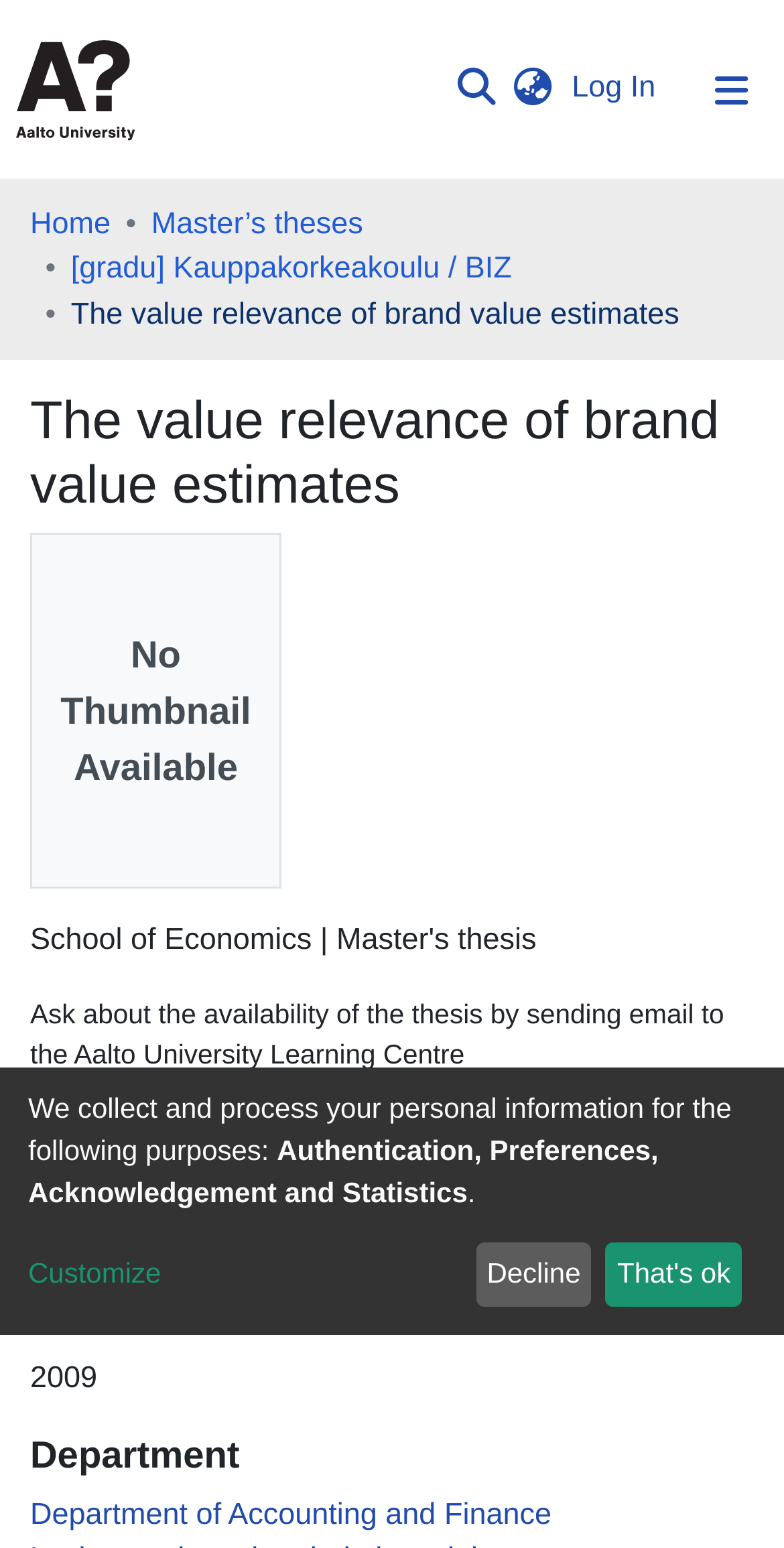Identify the bounding box for the UI element specified in this description: "Department of Accounting and Finance". The coordinates must be four float numbers between 0 and 1, formatted as [left, top, right, bottom].

[0.038, 0.967, 0.703, 0.989]